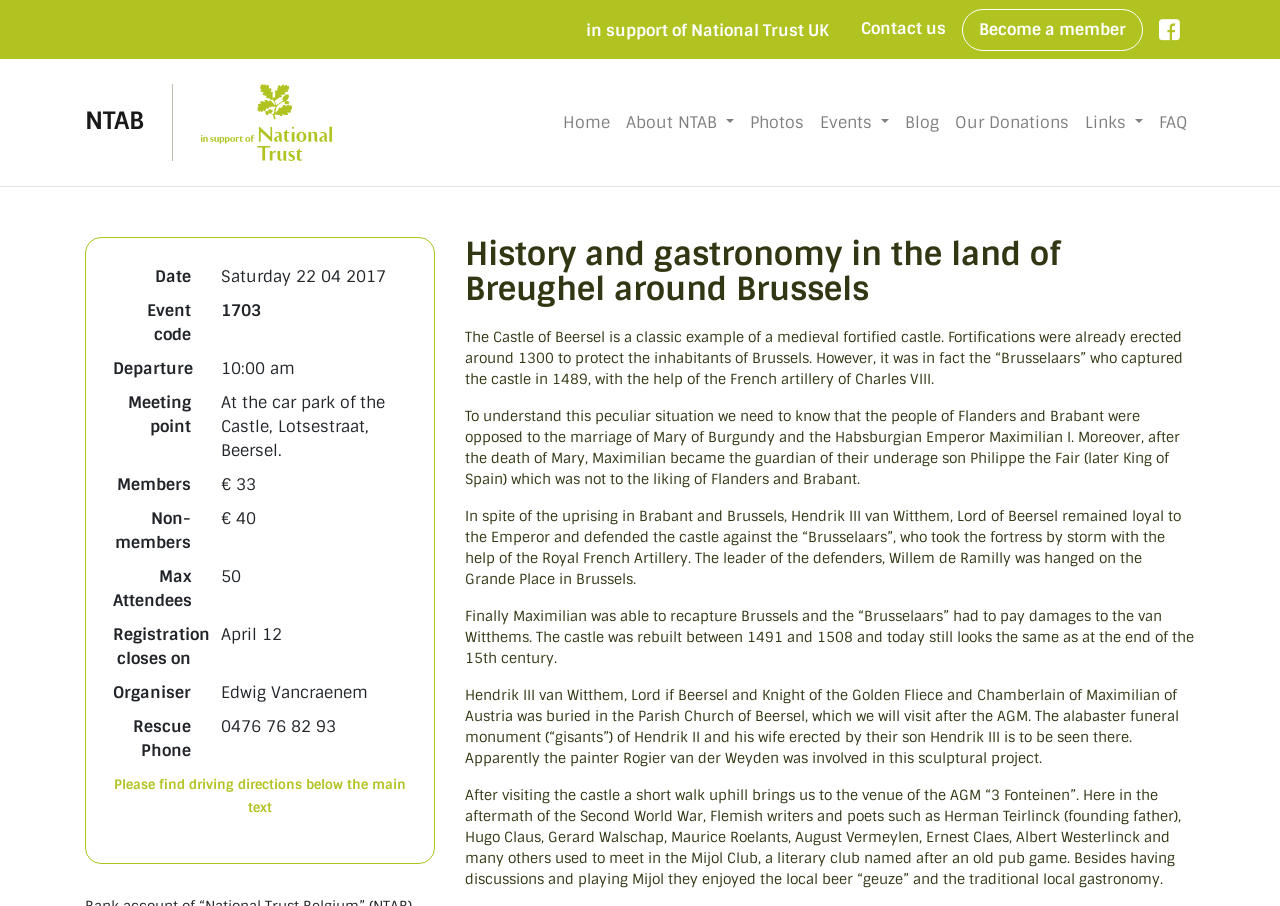Please find and provide the title of the webpage.

History and gastronomy in the land of Breughel around Brussels